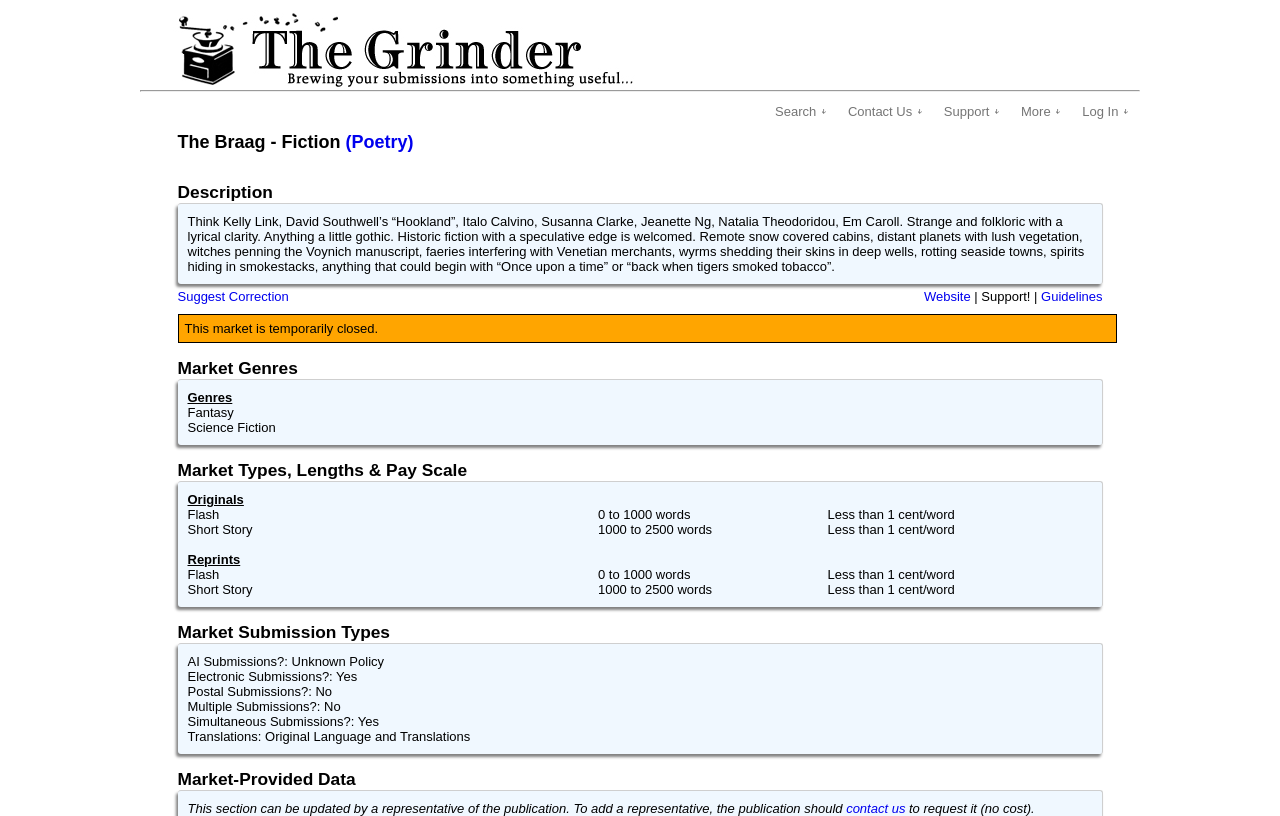Identify the bounding box coordinates of the element that should be clicked to fulfill this task: "Search for submissions". The coordinates should be provided as four float numbers between 0 and 1, i.e., [left, top, right, bottom].

[0.598, 0.113, 0.654, 0.162]